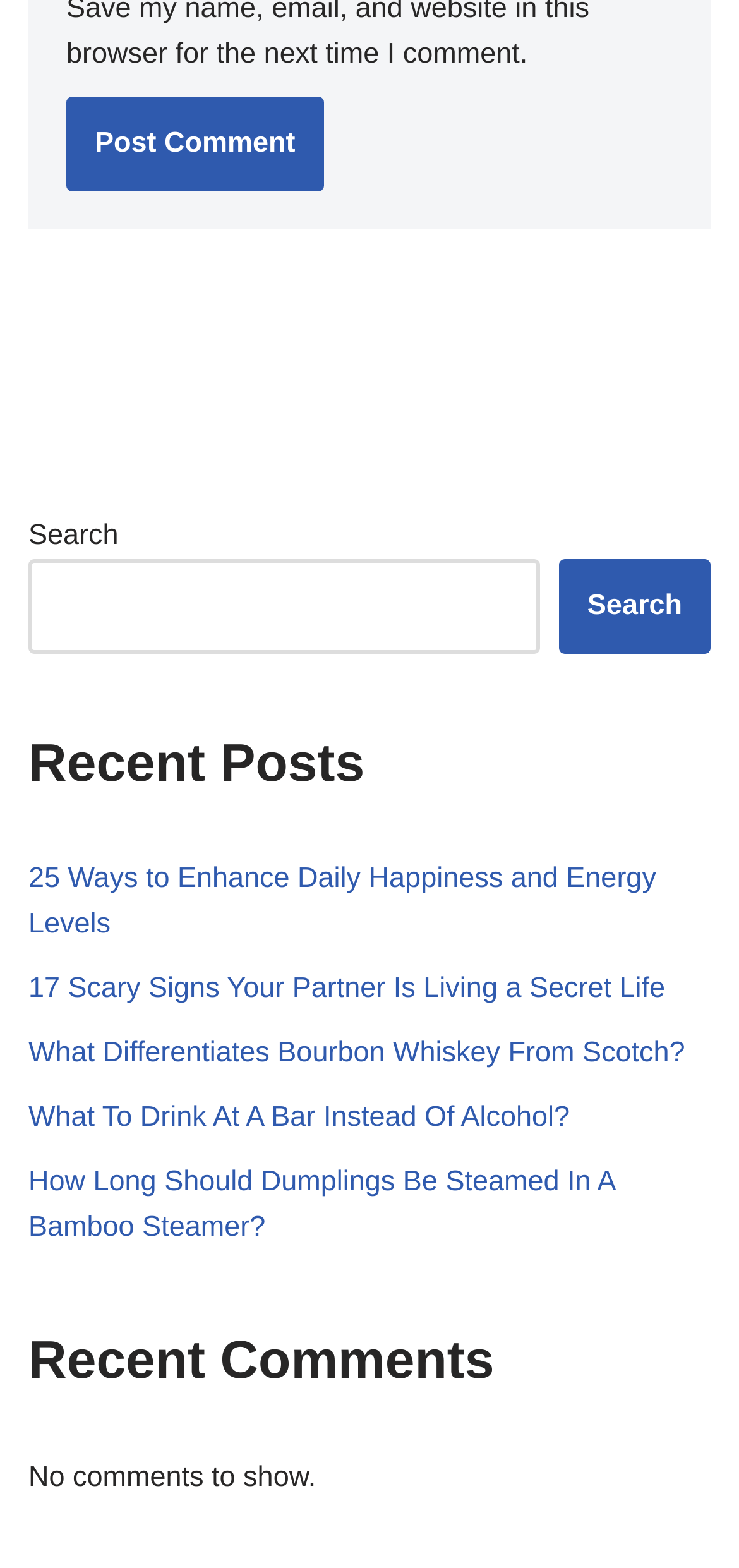Select the bounding box coordinates of the element I need to click to carry out the following instruction: "Search for something".

[0.038, 0.357, 0.731, 0.417]